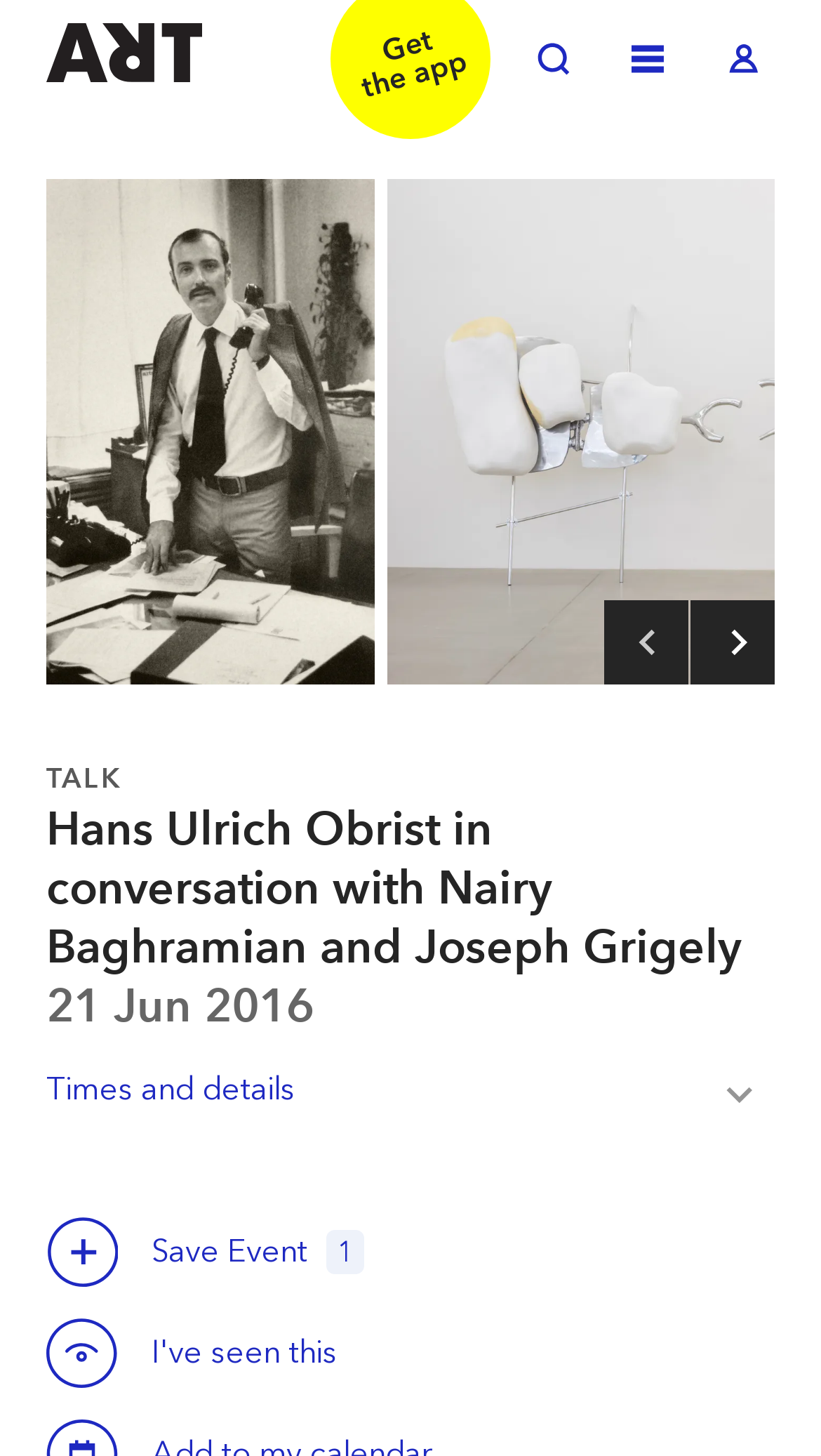Locate the bounding box coordinates of the clickable part needed for the task: "Zoom in".

[0.056, 0.123, 0.458, 0.47]